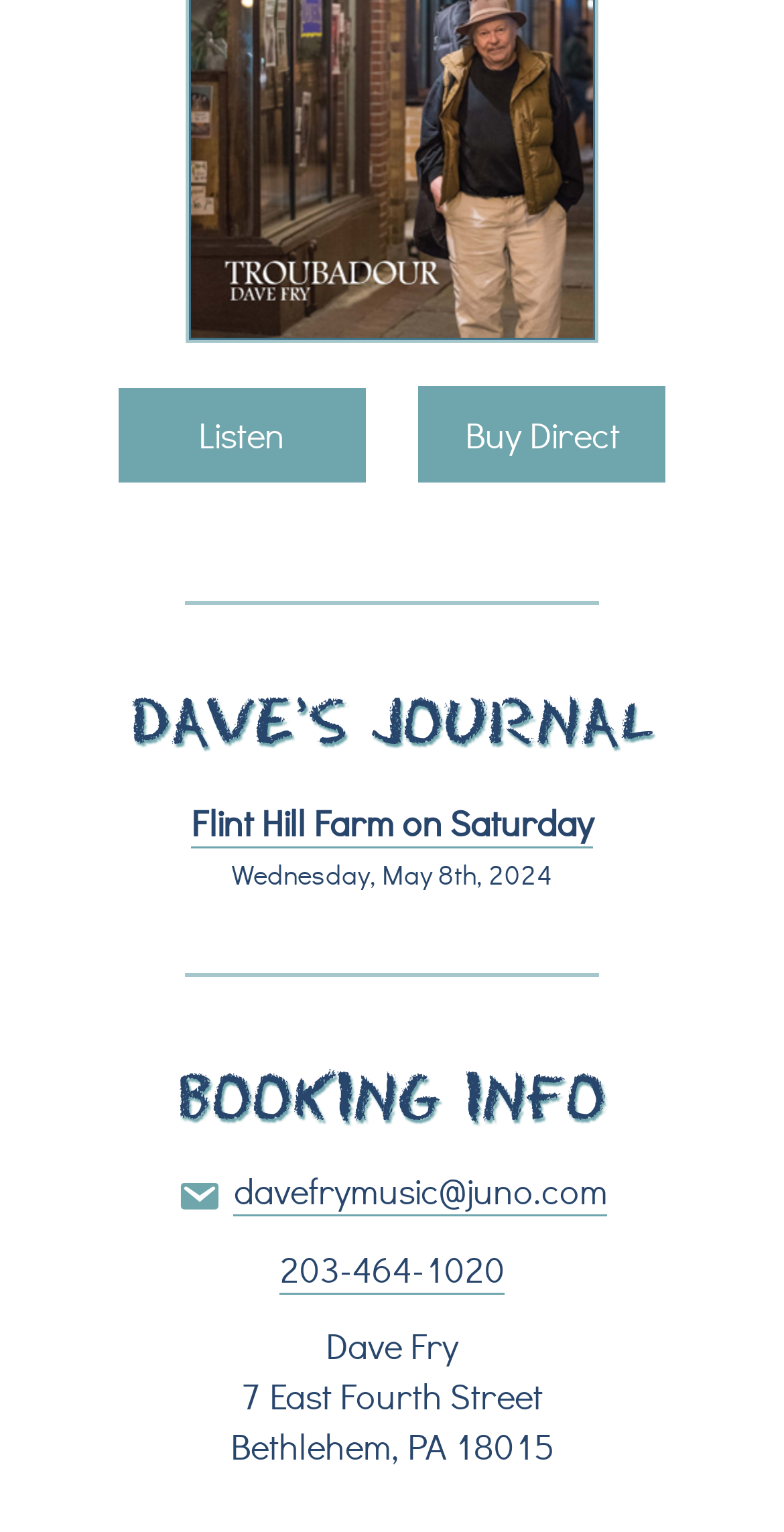What is the name of the journal?
Using the image provided, answer with just one word or phrase.

DAVE'S JOURNAL